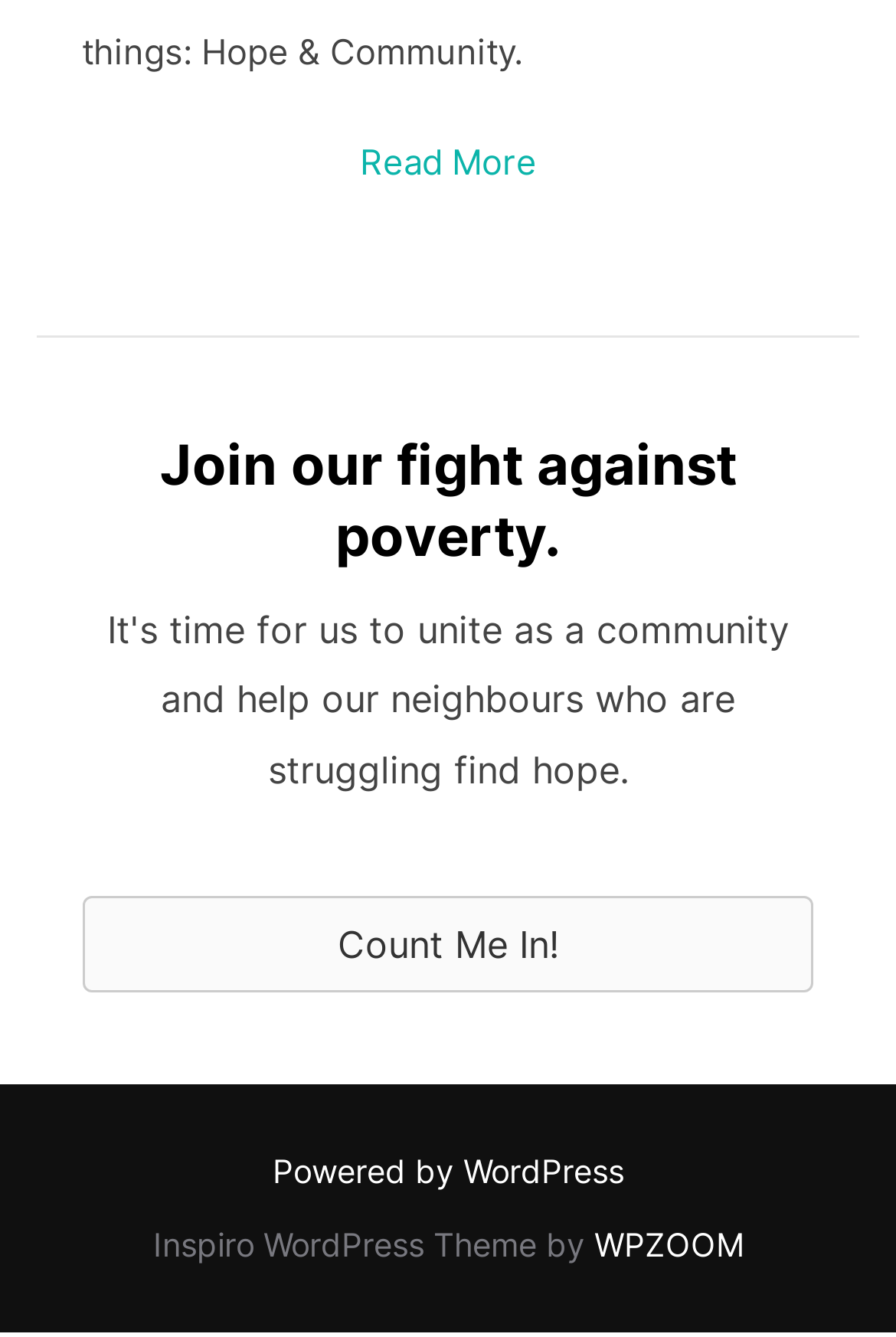What is the platform used to power this website?
Using the visual information, reply with a single word or short phrase.

WordPress